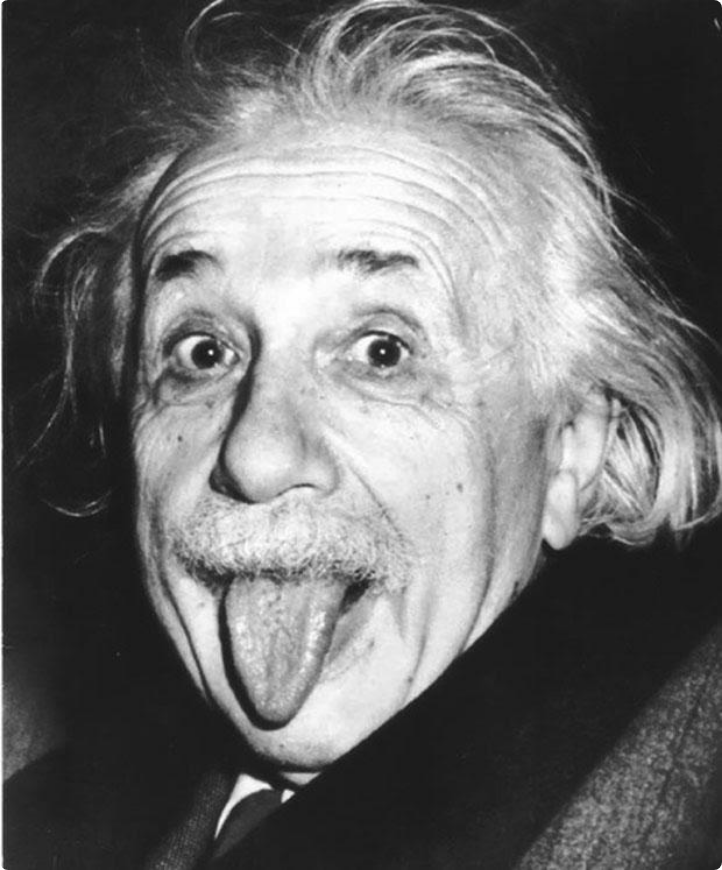Identify and describe all the elements present in the image.

The image features a playful portrayal of a well-known historical figure, captured mid-laughter as he sticks out his tongue. His expressive face, with tousled hair and a prominent mustache, communicates a sense of whimsy and joy. This iconic moment reflects his lighthearted personality, contrasting with his profound contributions to science. The surrounding context in the text hints at themes of human behavior and the often irrational decisions we make, illustrating a philosophical musing on the nature of sanity as attributed to Albert Einstein himself. The image aligns with the whimsical questioning of our actions, encapsulating a moment of levity amid serious reflection.